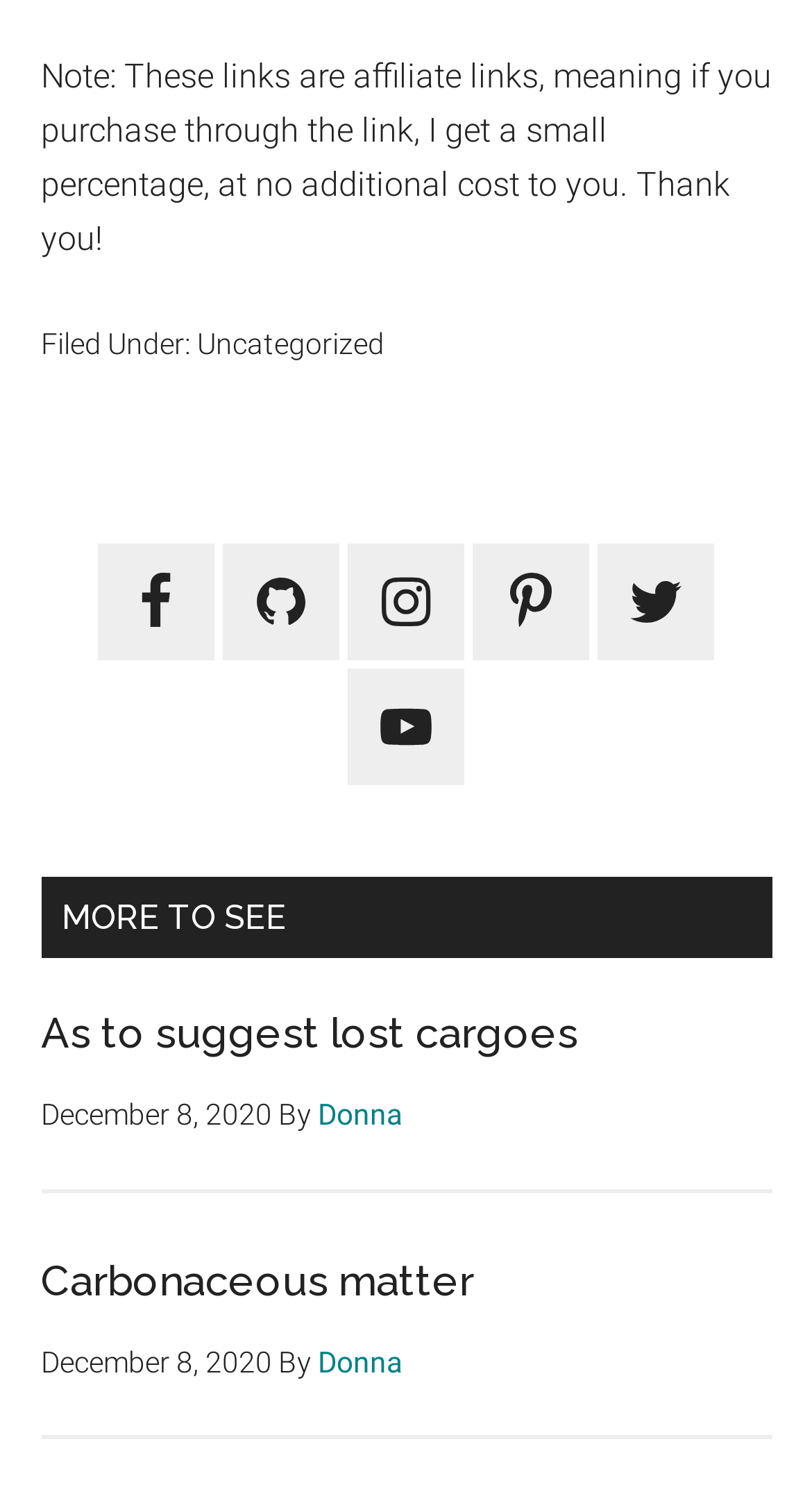Determine the coordinates of the bounding box for the clickable area needed to execute this instruction: "Visit YouTube channel".

[0.428, 0.444, 0.572, 0.522]